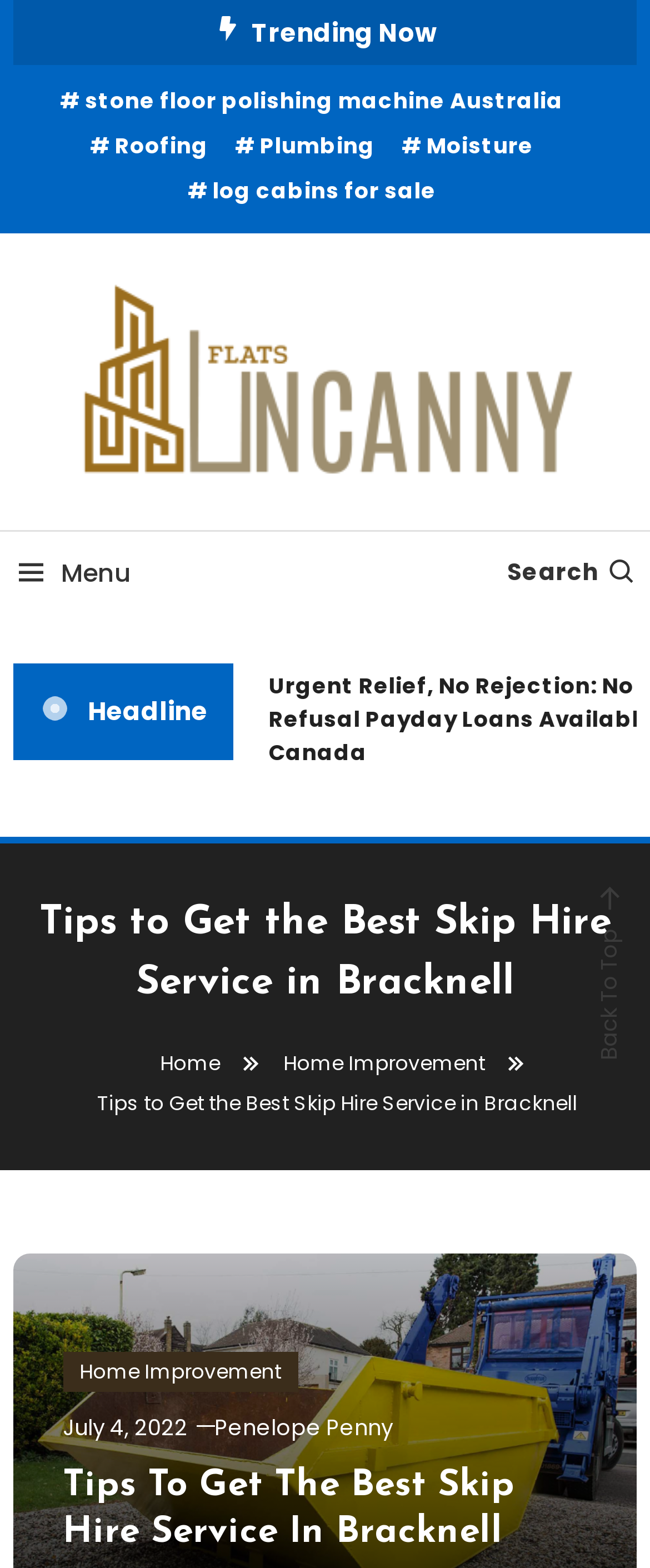Describe all the visual and textual components of the webpage comprehensively.

The webpage is about tips to get the best skip hire service in Bracknell. At the top, there is a section labeled "Trending Now" with several links to various topics such as stone floor polishing machines, roofing, plumbing, and log cabins for sale. Below this section, there is a logo of "Uncanny Flats" with a link to the website, accompanied by an image of the same logo.

To the right of the logo, there is a link to "All About Home Decor Tips" and a menu icon. On the top right corner, there is a search bar with a magnifying glass icon. Below the search bar, there is a headline section with a link to an article about payday loans in Canada.

The main content of the webpage starts with a heading that reads "Tips to Get the Best Skip Hire Service in Bracknell". Below this heading, there is a navigation section with breadcrumbs, showing the path from the home page to the current article. The article title is repeated below the breadcrumbs, followed by links to the categories "Home Improvement" and the date of publication, July 4, 2022. The author of the article, Penelope Penny, is also credited.

The main article content is not explicitly described in the accessibility tree, but it is likely to be a detailed guide on how to get the best skip hire service in Bracknell. At the bottom of the page, there is a "Back To Top" link, allowing users to quickly navigate back to the top of the page.